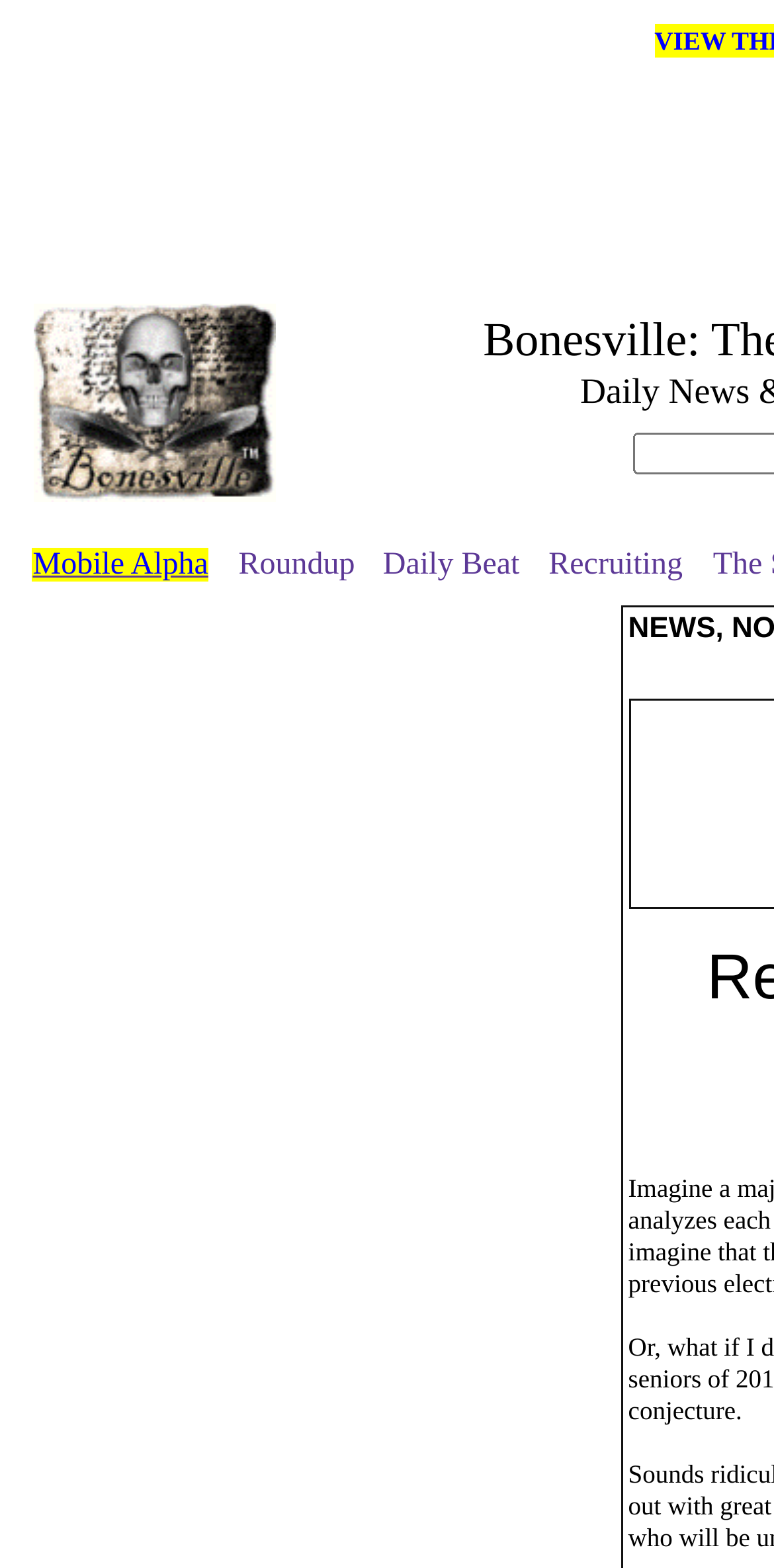What is the text of the second link in the table cell? Observe the screenshot and provide a one-word or short phrase answer.

Roundup